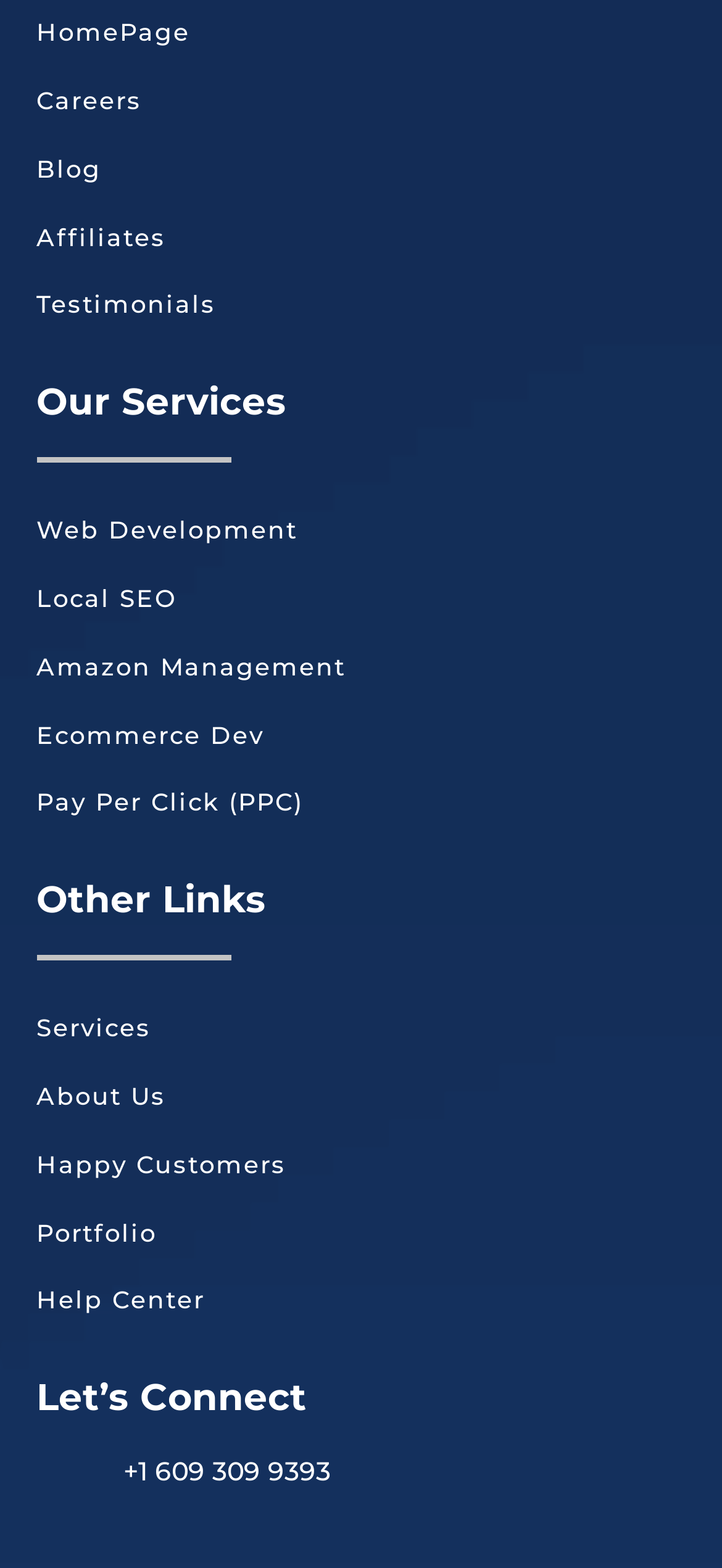Show the bounding box coordinates of the region that should be clicked to follow the instruction: "read about our services."

[0.05, 0.244, 0.95, 0.28]